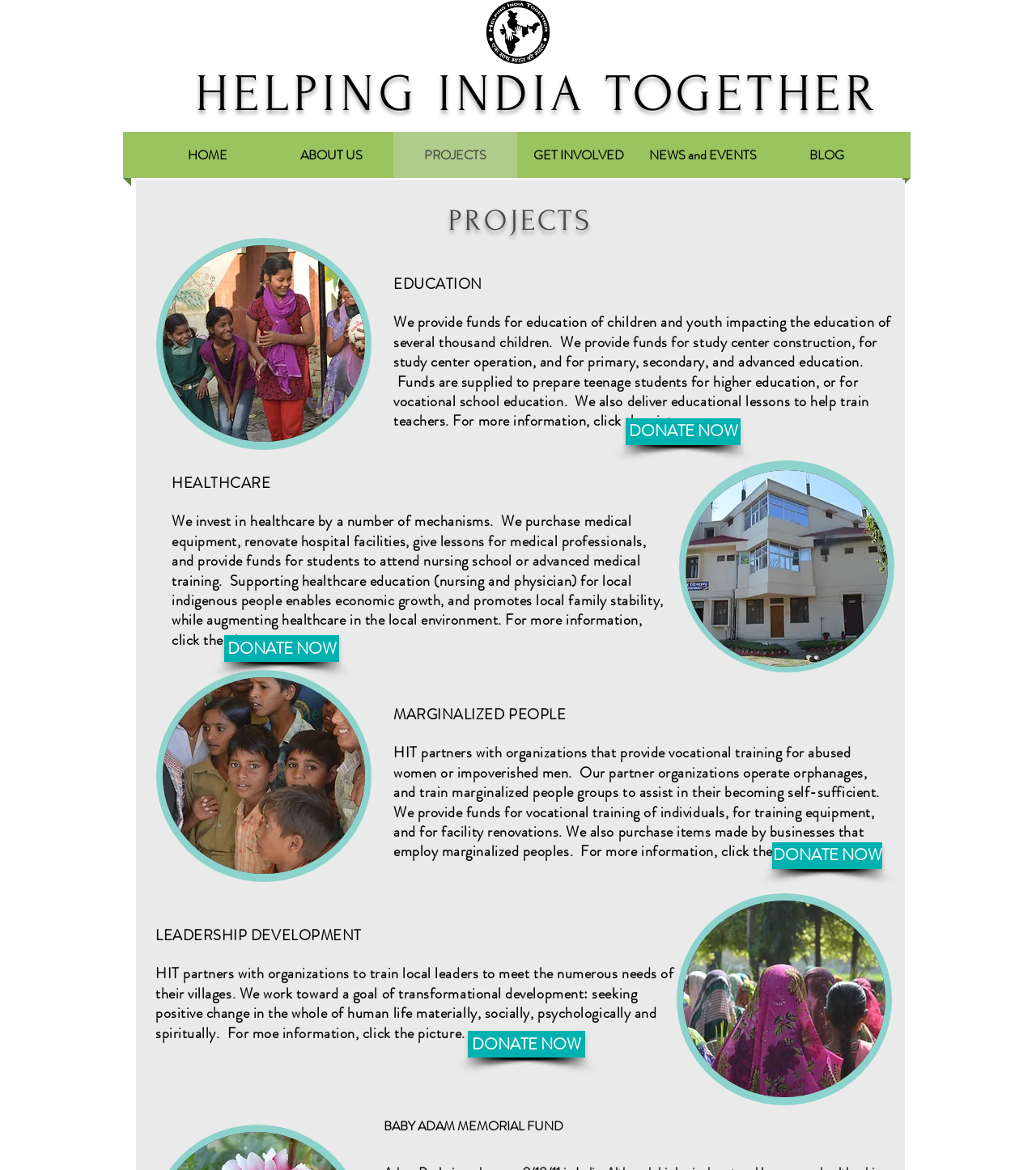Refer to the element description HELPING INDIA TOGETHER and identify the corresponding bounding box in the screenshot. Format the coordinates as (top-left x, top-left y, bottom-right x, bottom-right y) with values in the range of 0 to 1.

[0.152, 0.055, 0.848, 0.105]